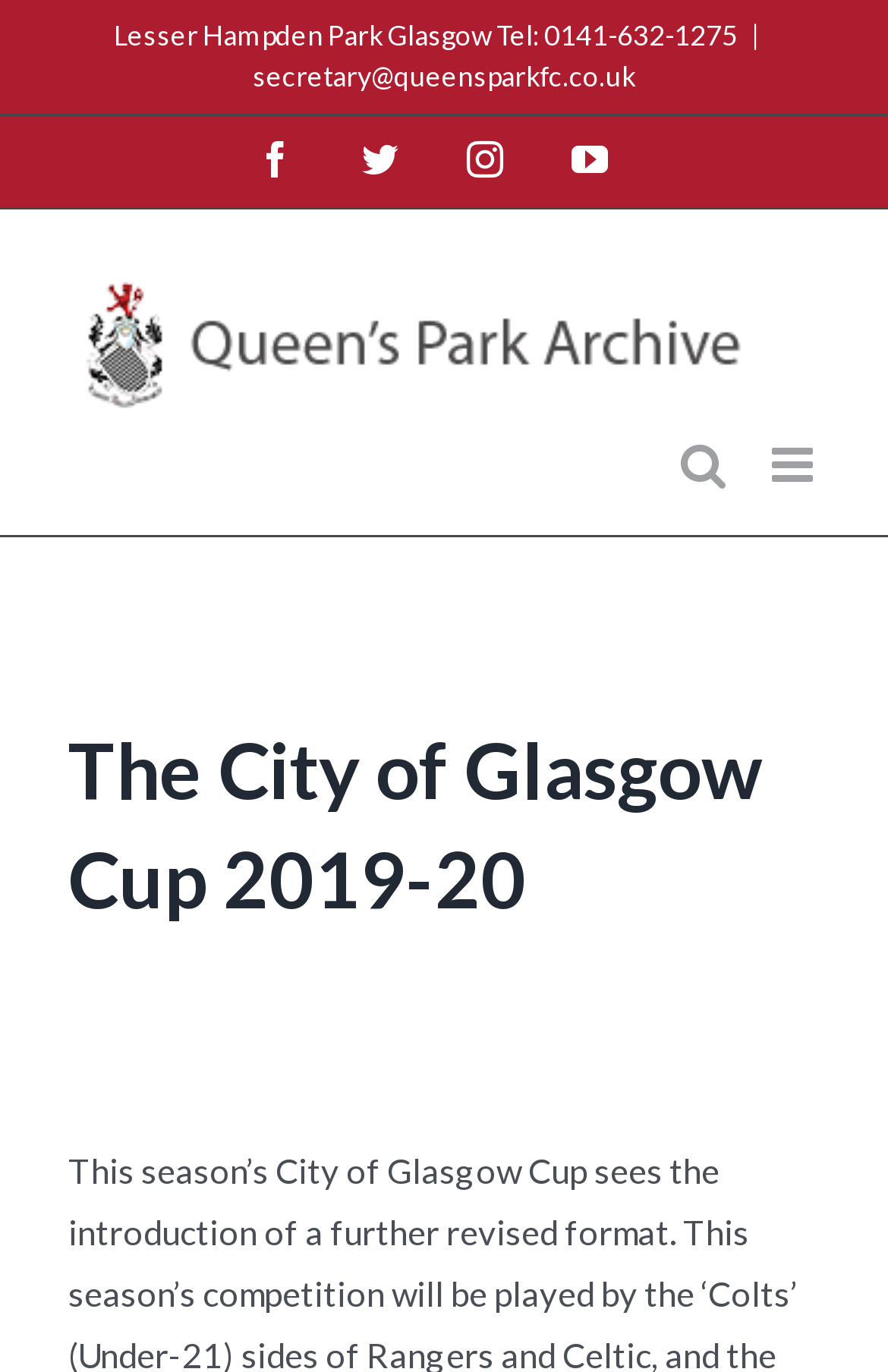Using the format (top-left x, top-left y, bottom-right x, bottom-right y), and given the element description, identify the bounding box coordinates within the screenshot: aria-label="Toggle mobile menu"

[0.869, 0.323, 0.923, 0.357]